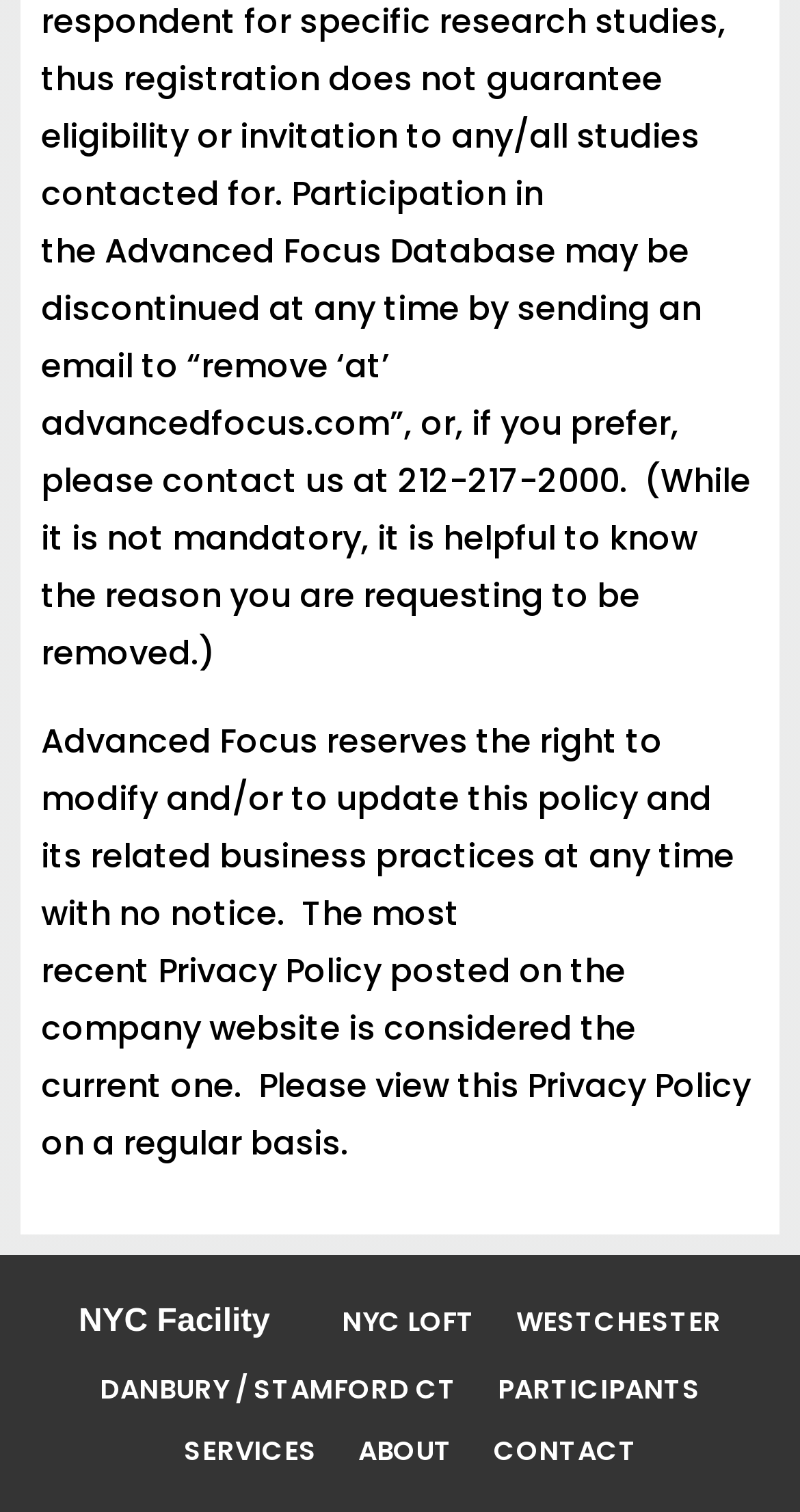Given the description: "NYC Facility", determine the bounding box coordinates of the UI element. The coordinates should be formatted as four float numbers between 0 and 1, [left, top, right, bottom].

[0.098, 0.853, 0.338, 0.897]